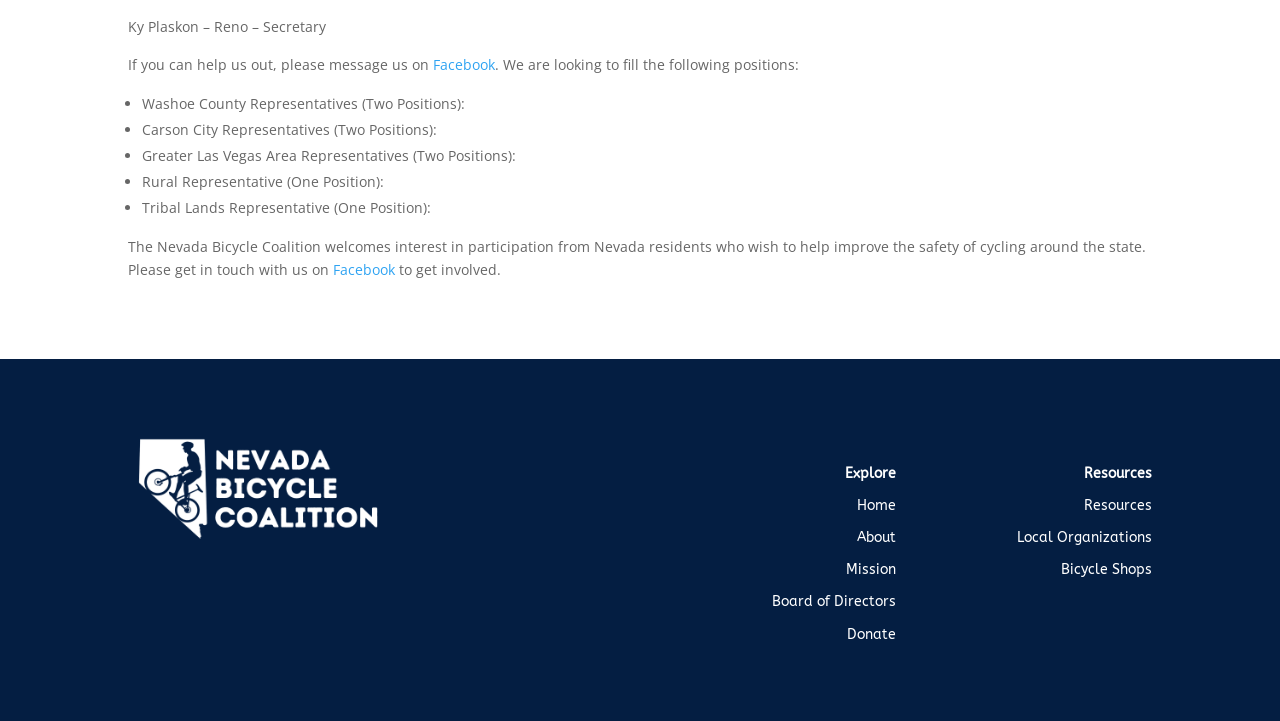Provide the bounding box coordinates of the HTML element described by the text: "About". The coordinates should be in the format [left, top, right, bottom] with values between 0 and 1.

[0.67, 0.734, 0.7, 0.757]